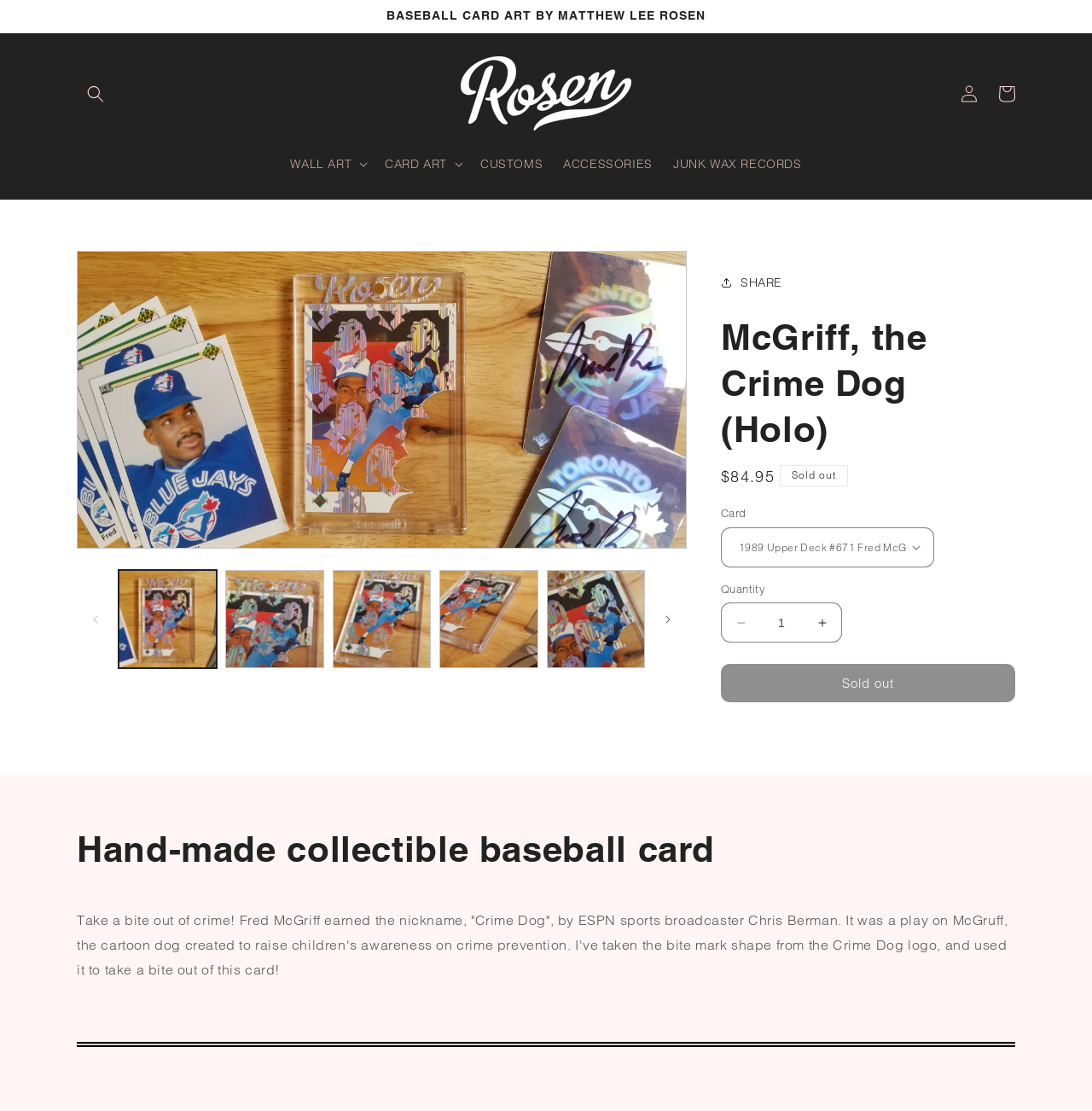Locate the bounding box coordinates of the clickable region necessary to complete the following instruction: "Search for something". Provide the coordinates in the format of four float numbers between 0 and 1, i.e., [left, top, right, bottom].

[0.07, 0.067, 0.105, 0.101]